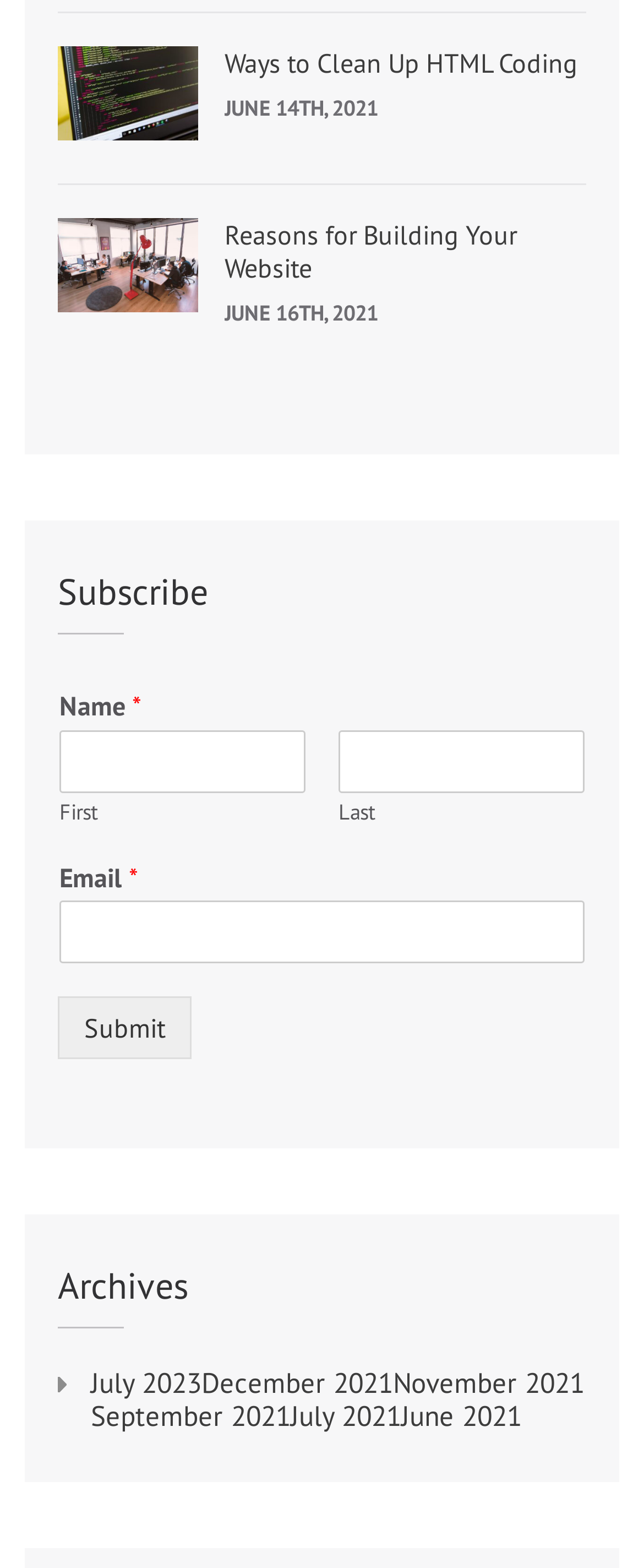Locate the bounding box coordinates of the element that needs to be clicked to carry out the instruction: "Submit the form". The coordinates should be given as four float numbers ranging from 0 to 1, i.e., [left, top, right, bottom].

[0.09, 0.636, 0.297, 0.676]